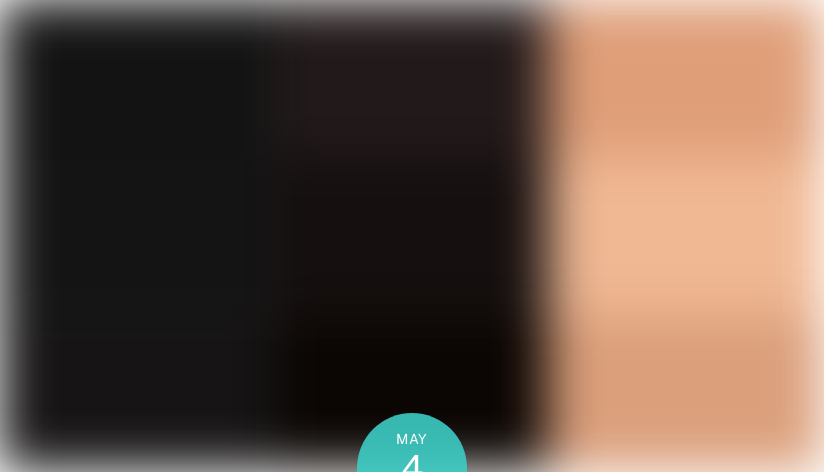Please provide a one-word or phrase answer to the question: 
What is the shape that the date 'MAY 4' is centered in?

Circular